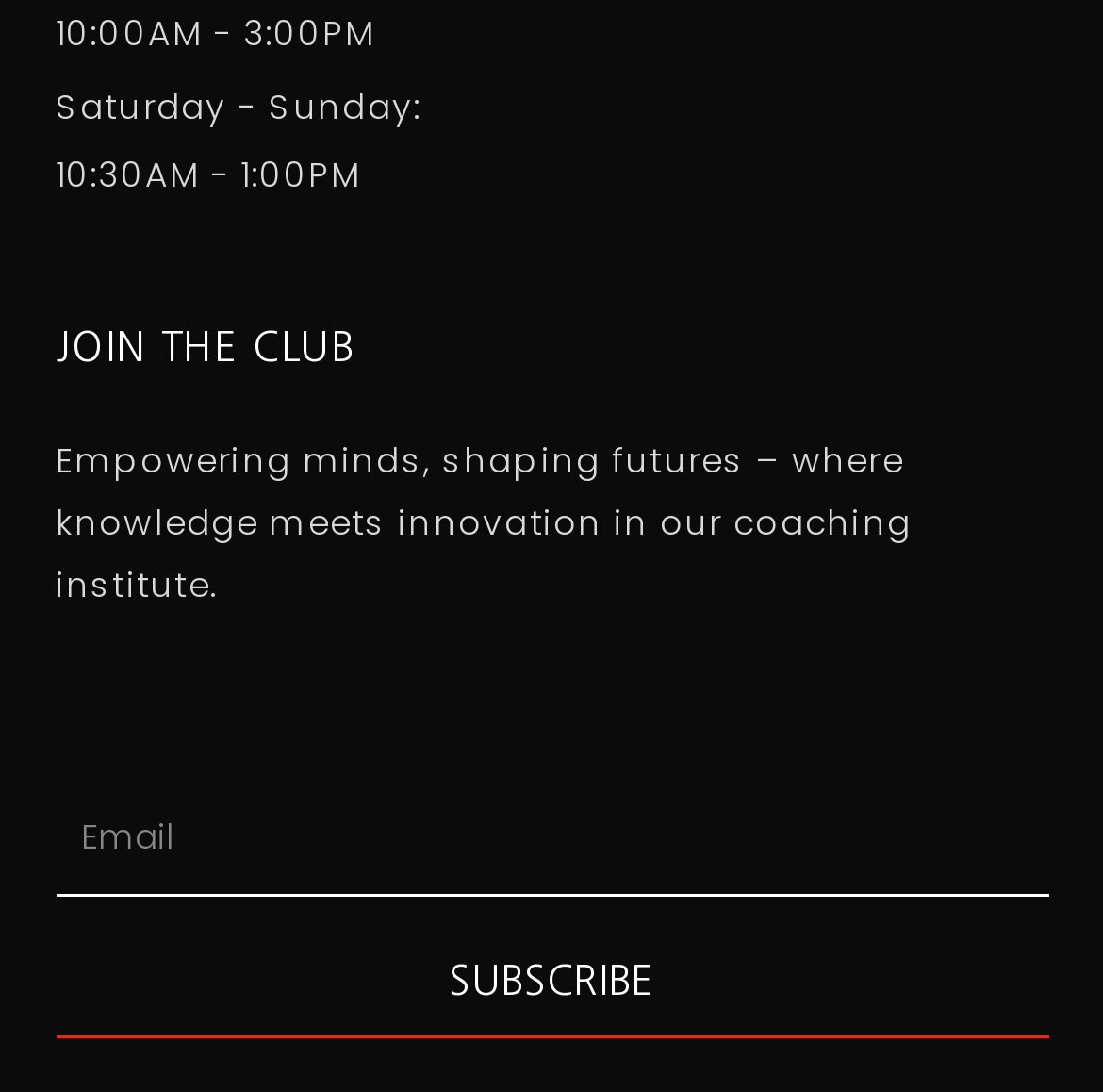Using the description "SUBSCRIBE", predict the bounding box of the relevant HTML element.

[0.05, 0.847, 0.95, 0.95]